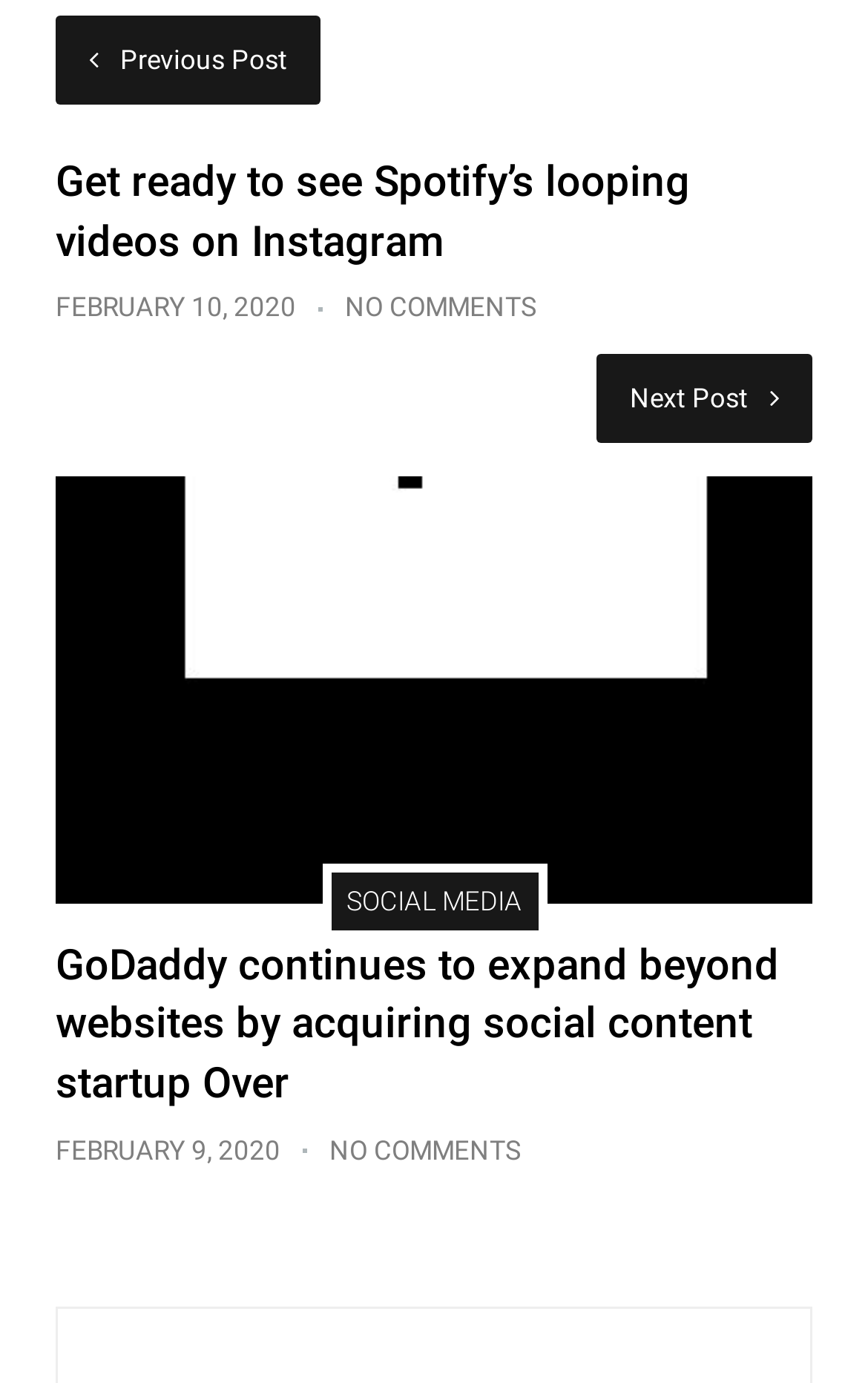Provide a brief response to the question below using a single word or phrase: 
What is the direction of the arrow in the 'Previous Post' button?

left